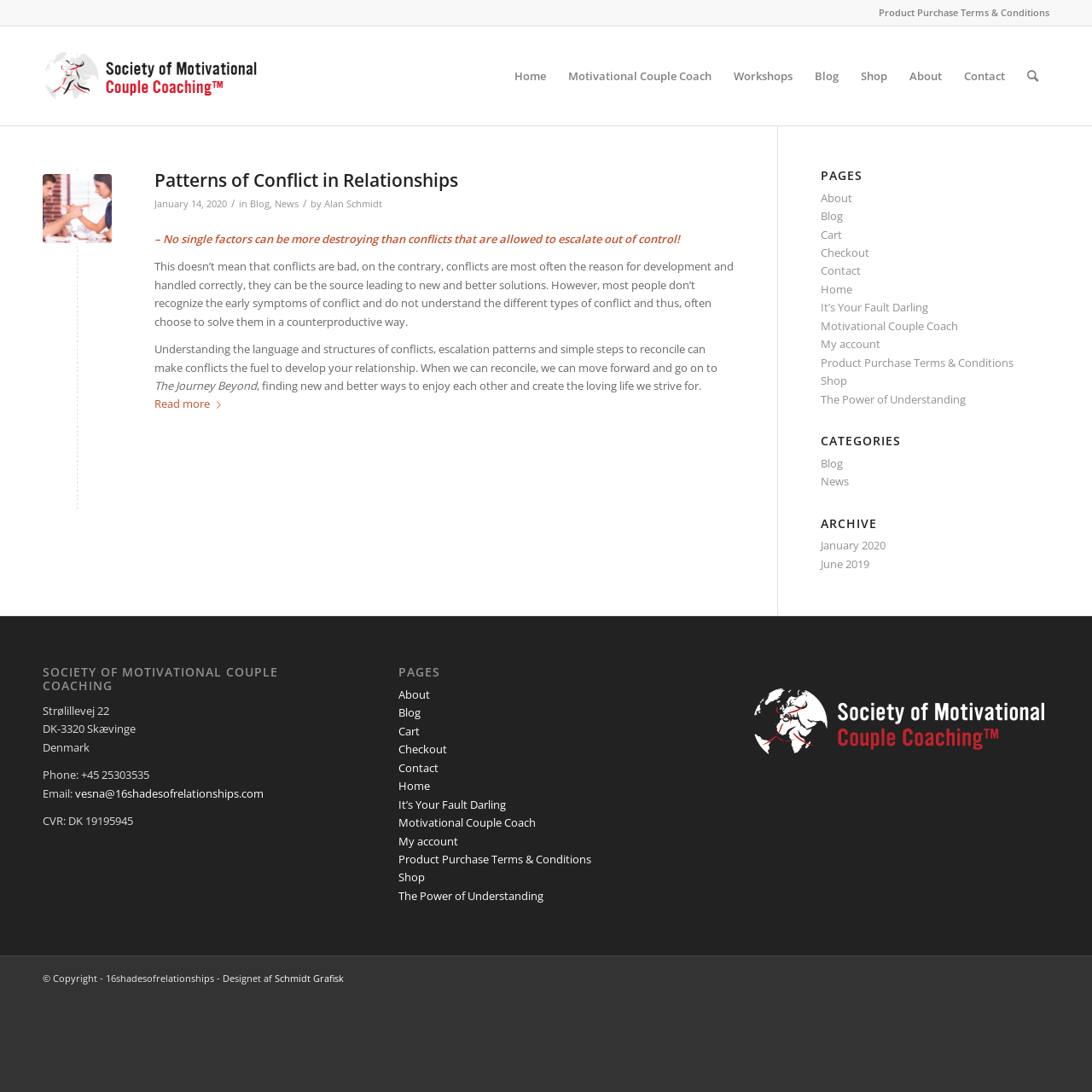Carefully examine the image and provide an in-depth answer to the question: What is the phone number of the Society of Motivational Couple Coaching?

I found the answer by looking at the footer section of the webpage, which contains the contact information of the Society of Motivational Couple Coaching, including the phone number.